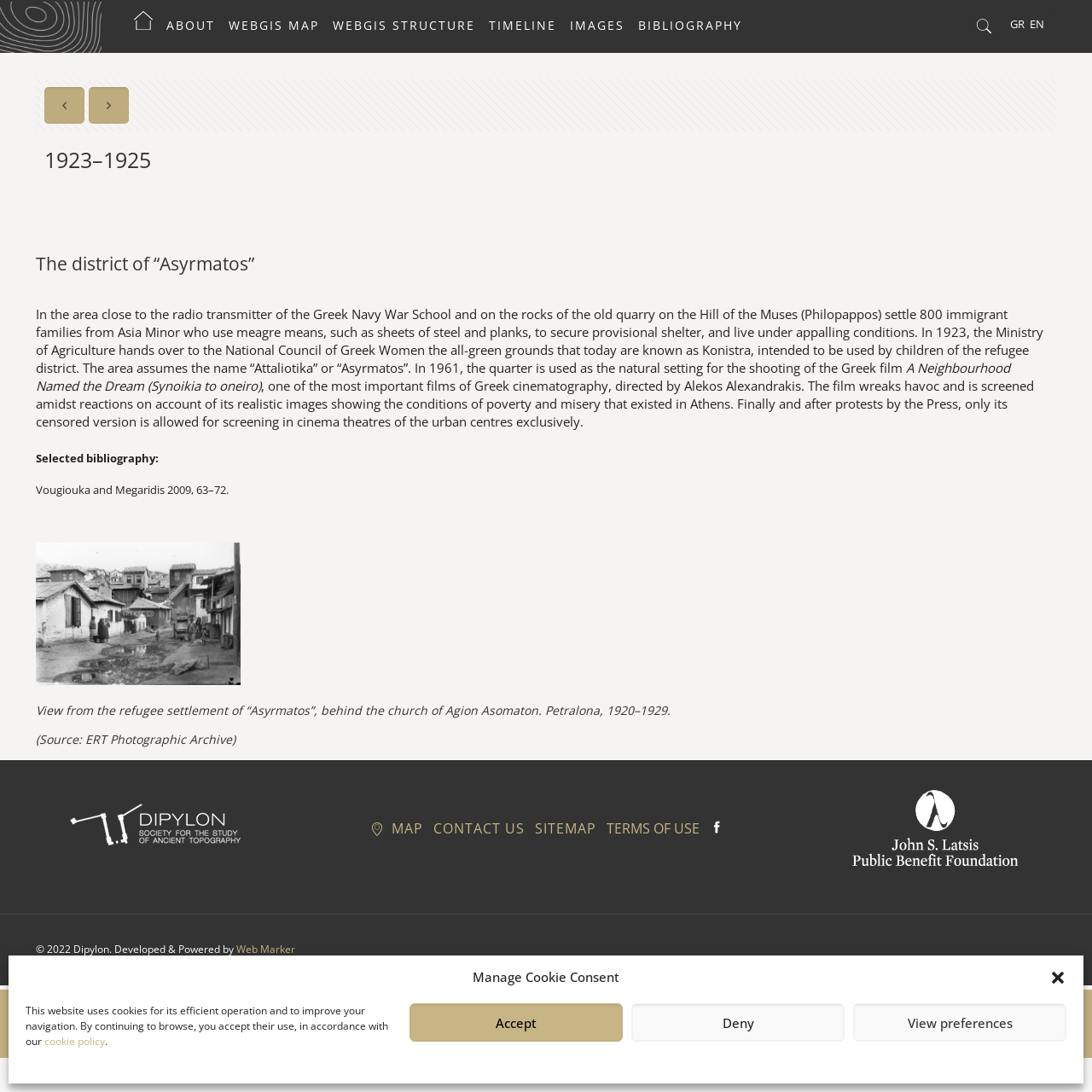Give a detailed account of the webpage, highlighting key information.

This webpage is about the history of Athens Western Hills, specifically the district of "Asyrmatos" from 1923 to 1925. At the top of the page, there is a dialog box for managing cookie consent, which includes buttons to accept, deny, or view preferences. Below this, there is a logo and a navigation menu with links to "Home", "About", "WebGIS Map", "WebGIS Structure", "Timeline", "Images", and "Bibliography".

The main content of the page is divided into sections. The first section has a heading "1923-1925" and a subheading "The district of 'Asyrmatos'". Below this, there is a paragraph of text describing the settlement of immigrant families from Asia Minor in the area. The text is accompanied by a heading "A Neighbourhood Named the Dream (Synoikia to oneiro)" and a description of a Greek film shot in the area.

The next section has a heading "View from the refugee settlement of 'Asyrmatos', behind the church of Agion Asomaton. Petralona, 1920-1929." and a subheading "(Source: ERT Photographic Archive)". This section likely includes an image, although it is not explicitly described.

The page also has a section with links to "DIPYLON", "MAP", "CONTACT US", "SITEMAP", "TERMS OF USE", and "Latsis Foundation", which are likely related to the website's content or functionality. At the bottom of the page, there is a copyright notice and a link to "Web Marker".

There are several images on the page, including a logo, a graph, and images related to the content of the page. The page also has a language selection option, with links to "GR" and "EN".